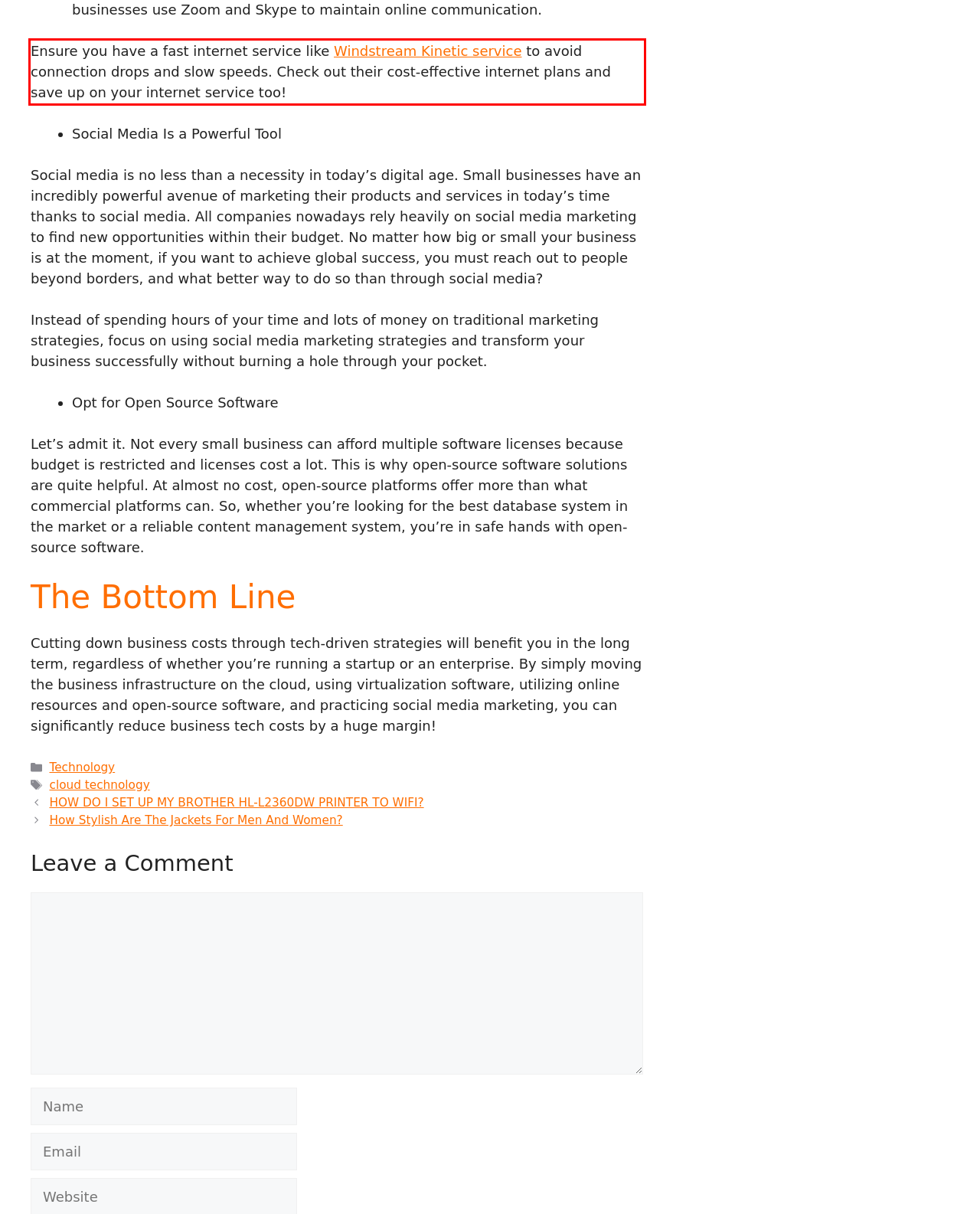Identify and transcribe the text content enclosed by the red bounding box in the given screenshot.

Ensure you have a fast internet service like Windstream Kinetic service to avoid connection drops and slow speeds. Check out their cost-effective internet plans and save up on your internet service too!